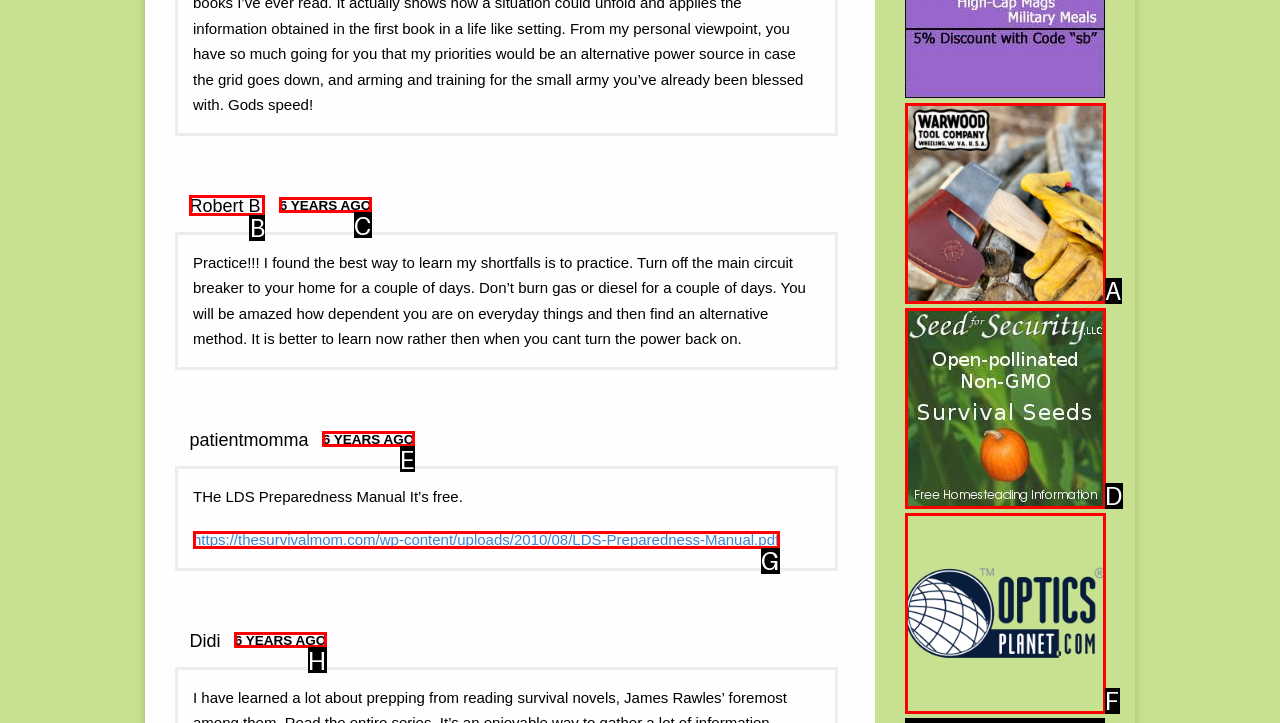To complete the task: Get information about AHN Neighborhood Hospital, select the appropriate UI element to click. Respond with the letter of the correct option from the given choices.

None